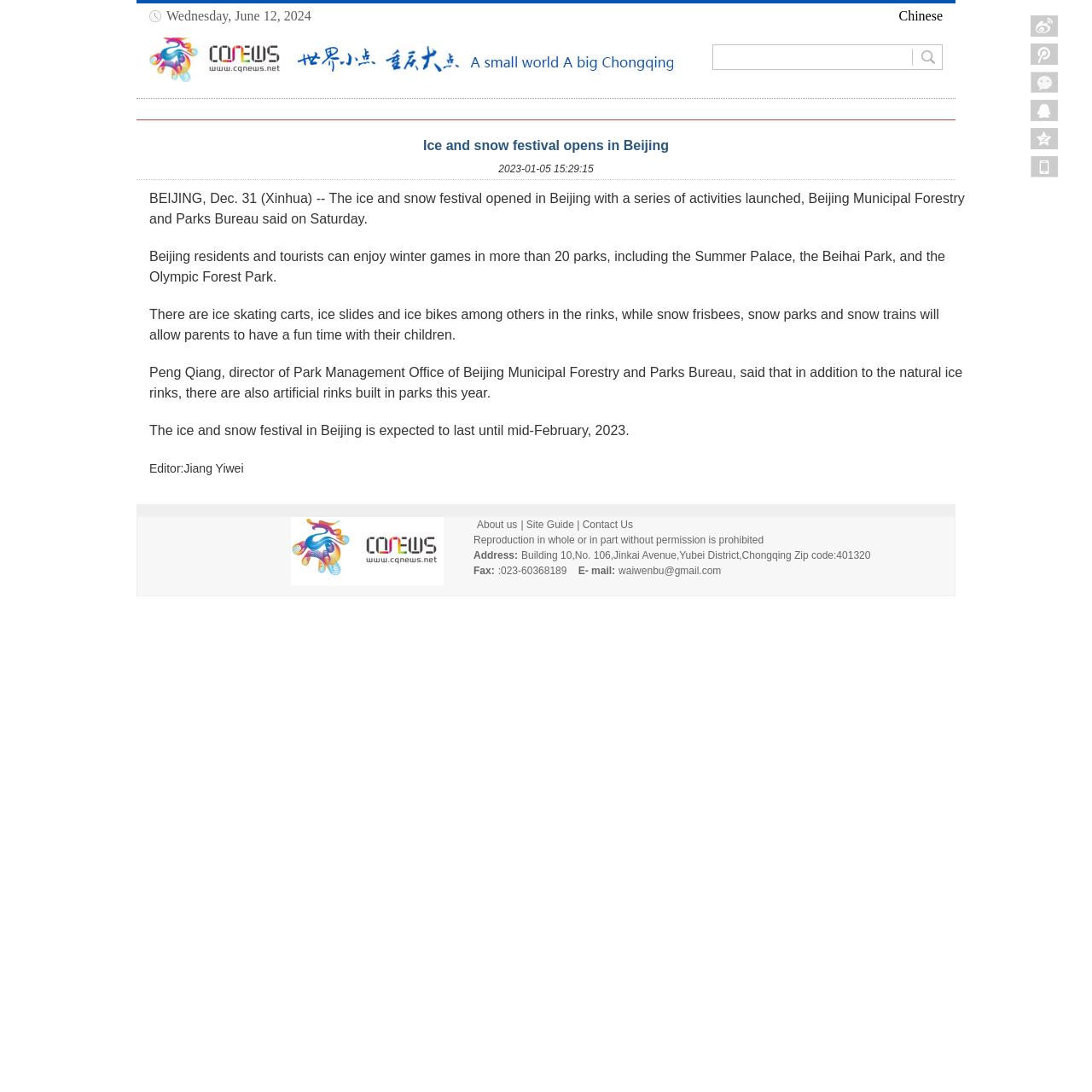Who is the director of Park Management Office?
Please use the image to provide a one-word or short phrase answer.

Peng Qiang